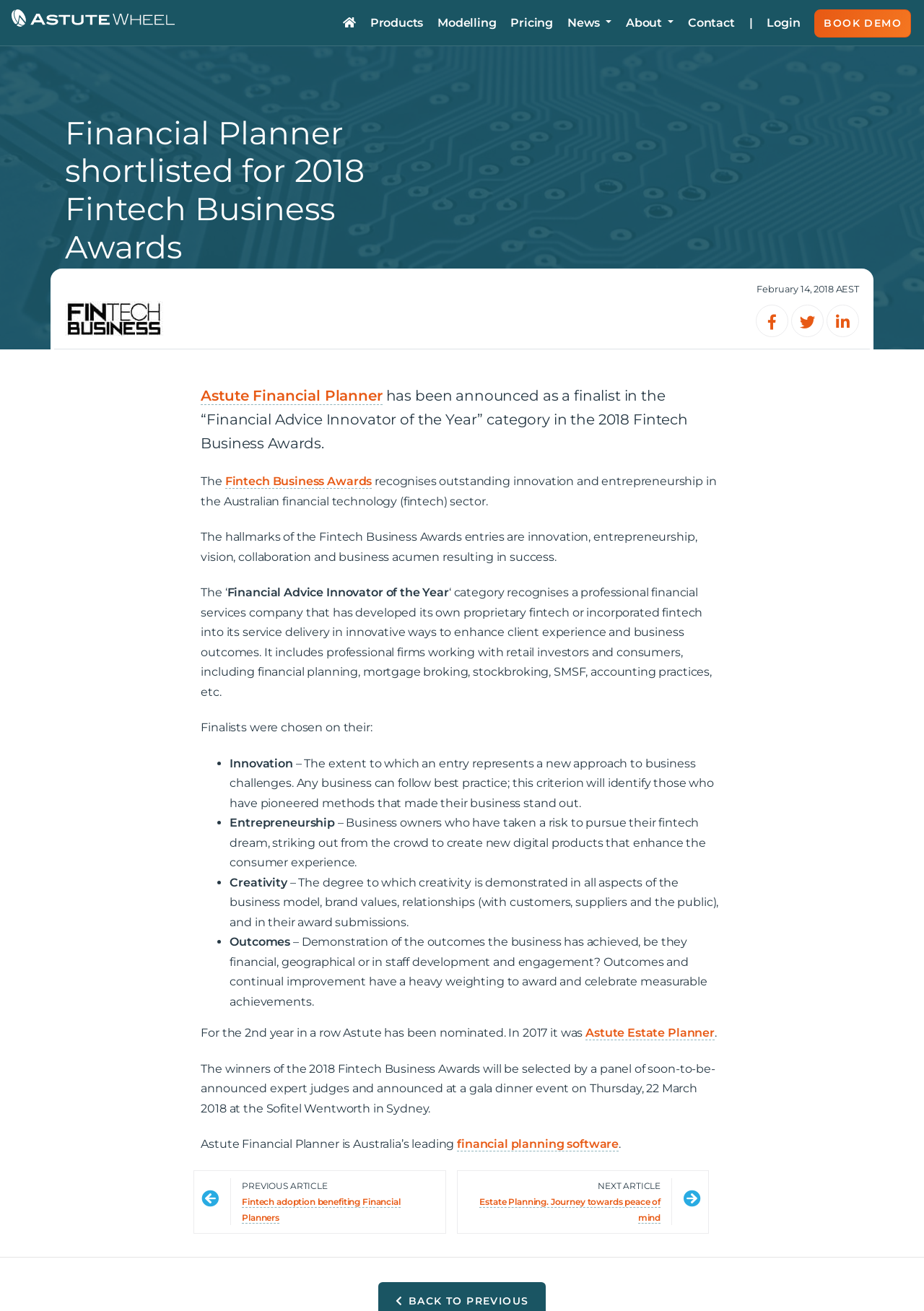Find and provide the bounding box coordinates for the UI element described here: "Products". The coordinates should be given as four float numbers between 0 and 1: [left, top, right, bottom].

[0.401, 0.012, 0.458, 0.022]